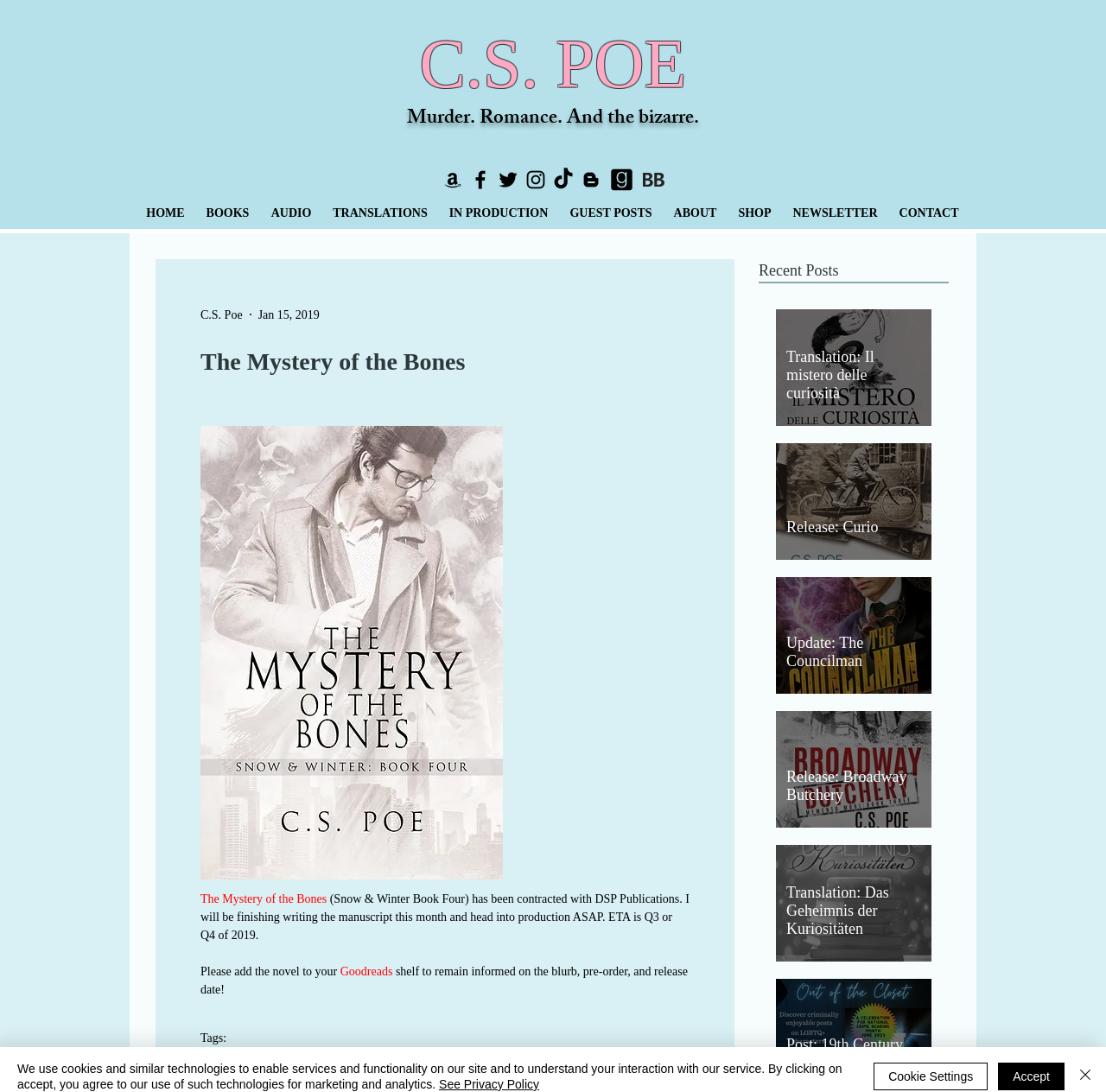How many recent posts are listed?
Based on the image content, provide your answer in one word or a short phrase.

5